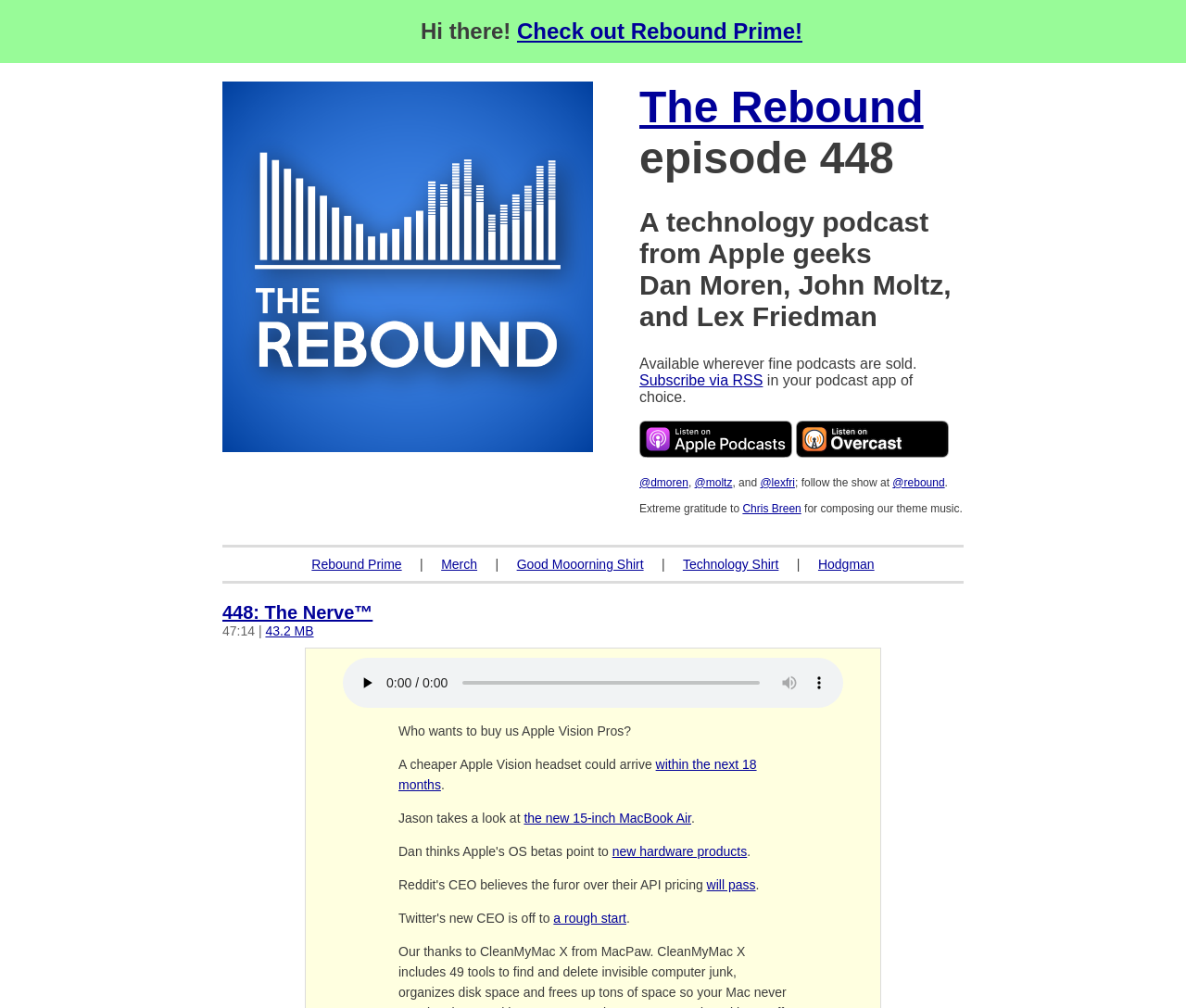Find the bounding box coordinates for the element that must be clicked to complete the instruction: "Follow Dan on Twitter". The coordinates should be four float numbers between 0 and 1, indicated as [left, top, right, bottom].

[0.539, 0.472, 0.58, 0.485]